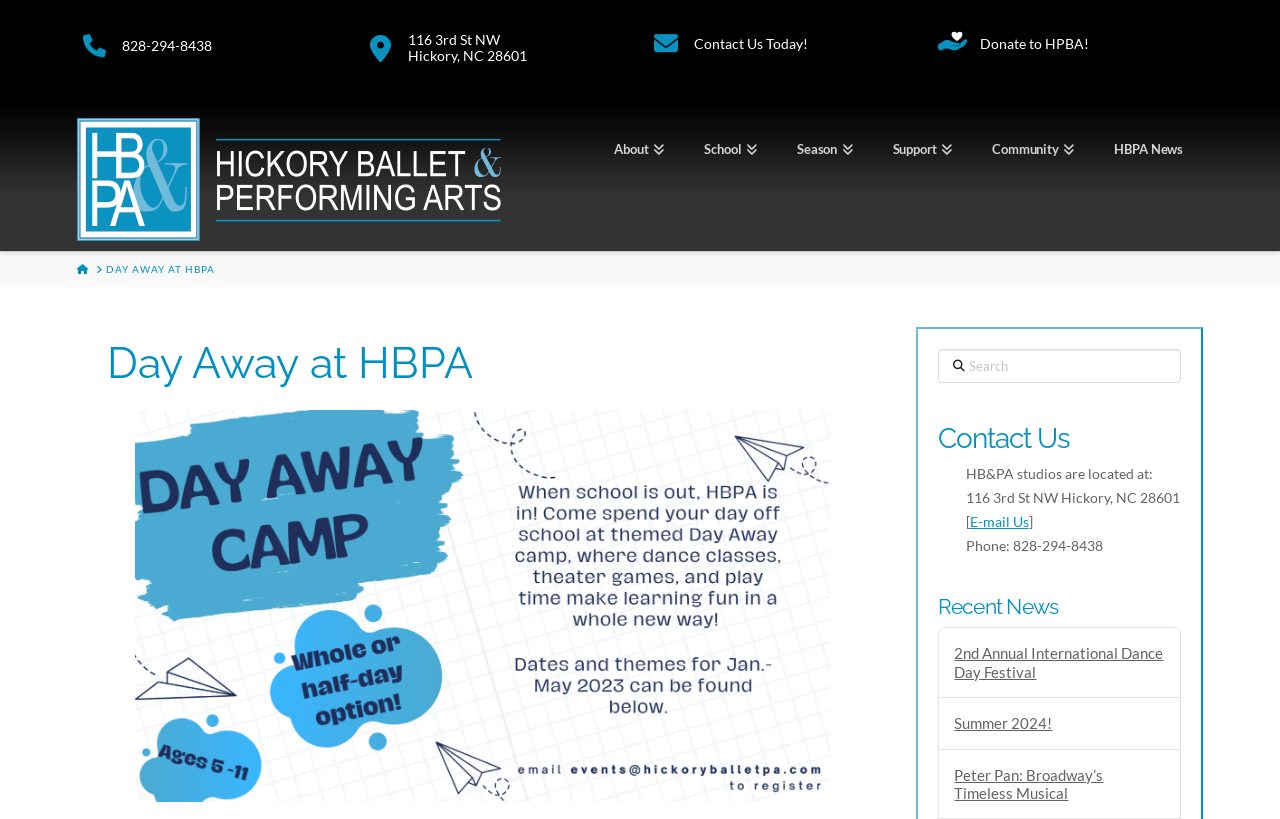How many links are there in the navigation menu?
Answer the question using a single word or phrase, according to the image.

7